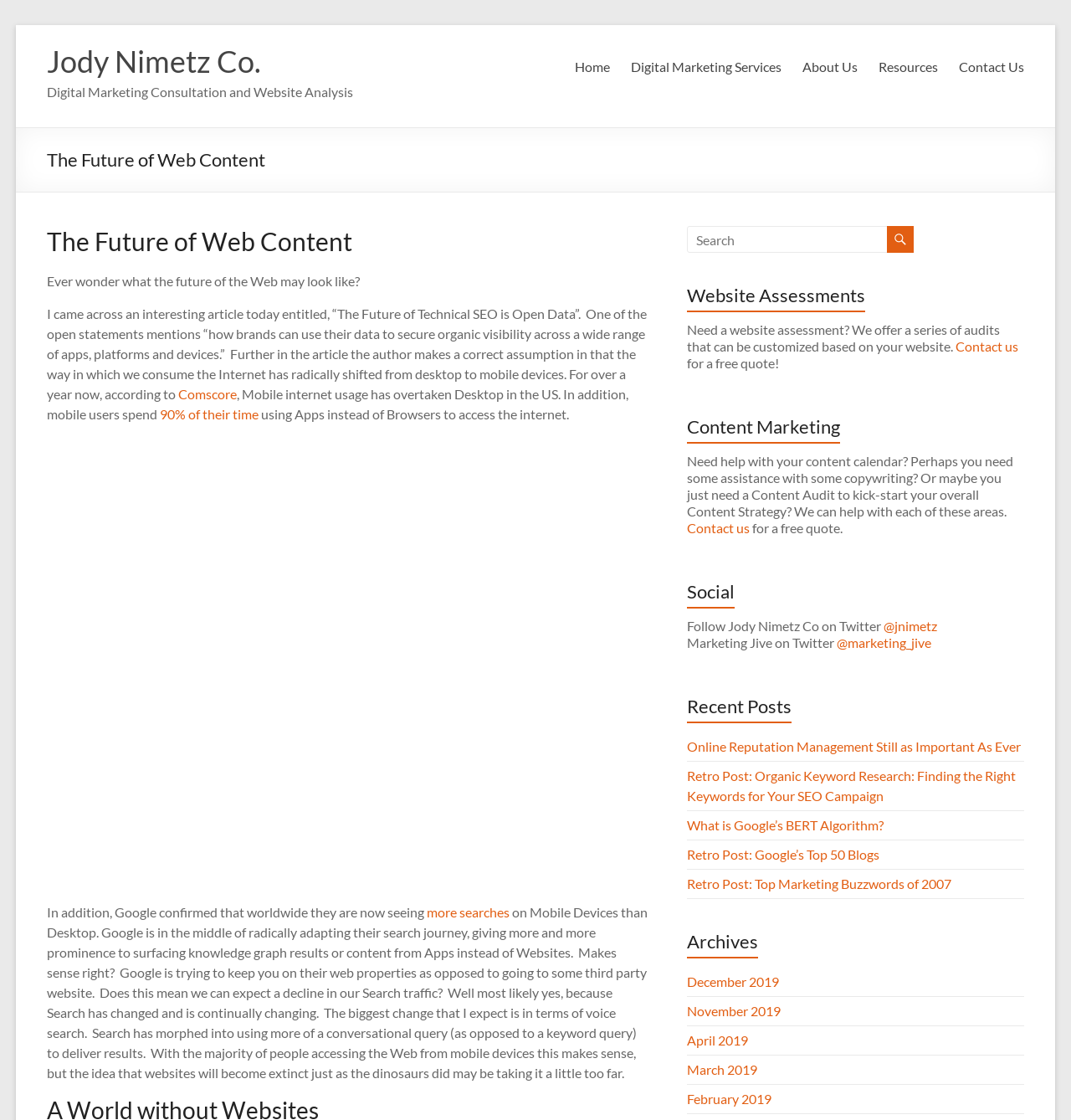How many recent posts are listed on the webpage?
Look at the image and provide a detailed response to the question.

The webpage has a section called 'Recent Posts', which lists 5 recent posts with their titles and links. Therefore, there are 5 recent posts listed on the webpage.